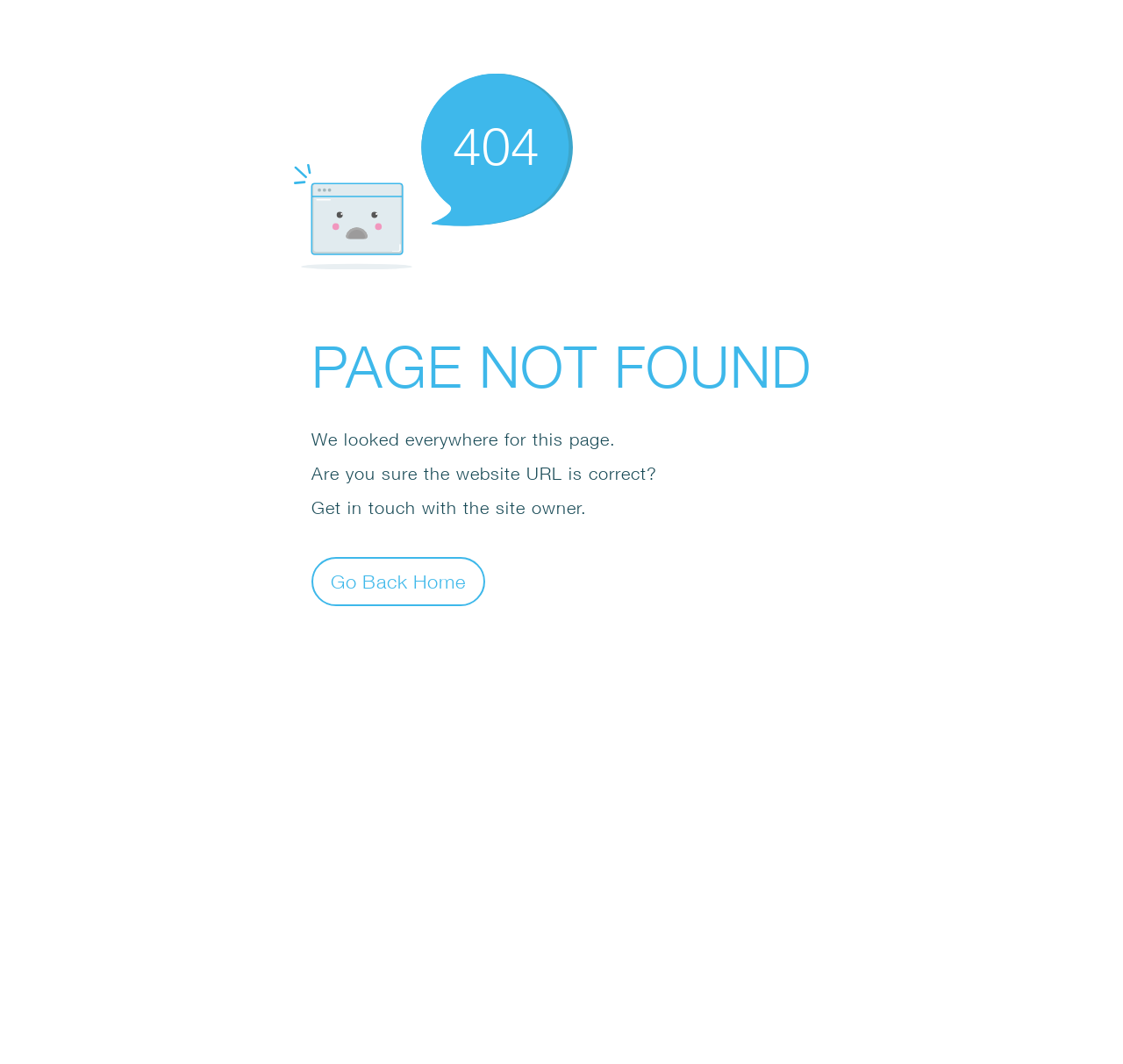Construct a thorough caption encompassing all aspects of the webpage.

The webpage displays an error message, indicating that the page was not found. At the top, there is a small icon, an SVG element, positioned slightly to the right of the center. Below the icon, a large "404" text is displayed, followed by the main error message "PAGE NOT FOUND" in a prominent font. 

Below the main error message, there are three paragraphs of text. The first paragraph reads "We looked everywhere for this page." The second paragraph asks "Are you sure the website URL is correct?" and the third paragraph suggests "Get in touch with the site owner." 

At the bottom, there is a button labeled "Go Back Home", positioned slightly to the right of the center, aligned with the text above it.